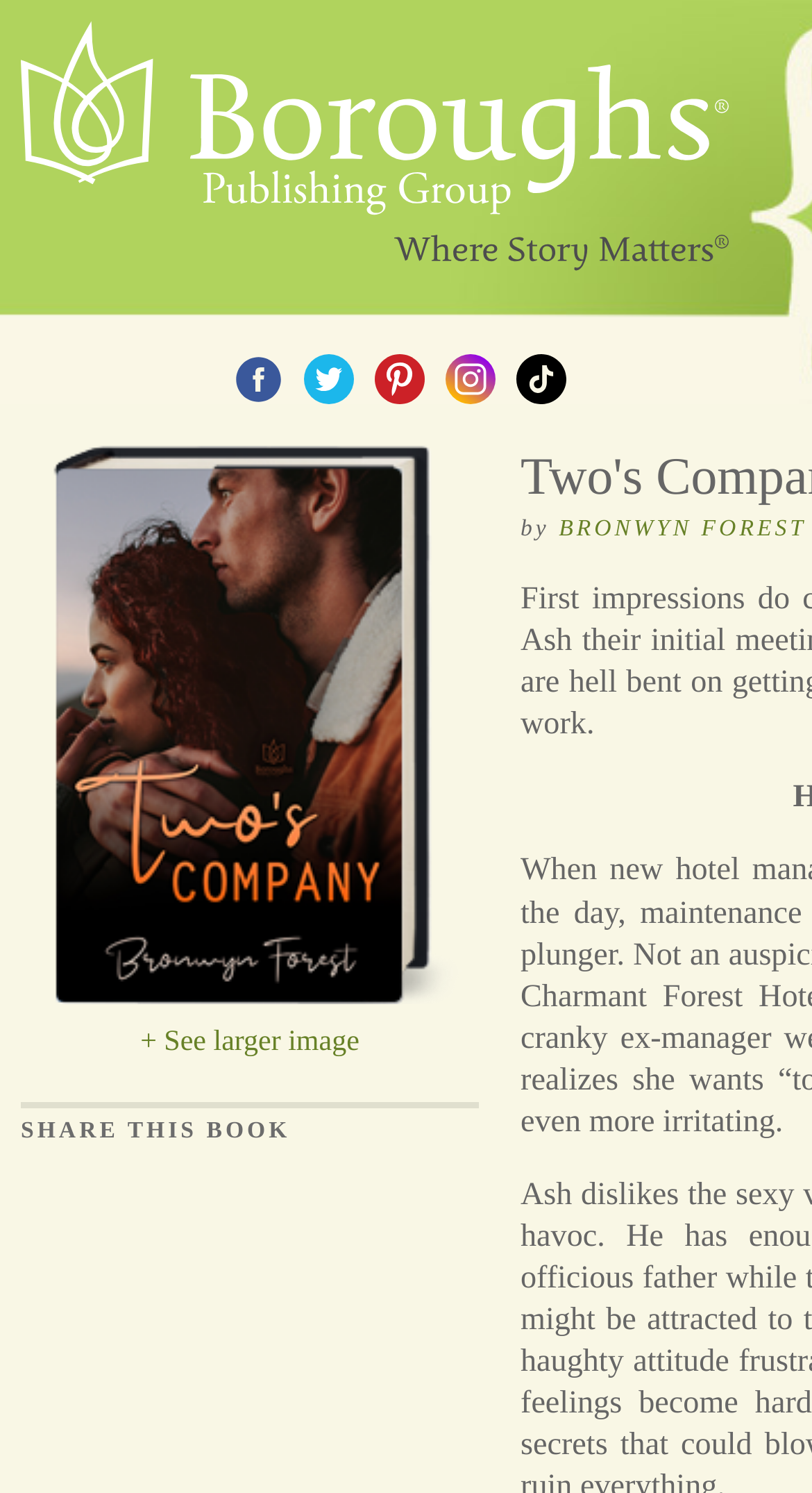What is the name of the book?
Look at the image and respond with a single word or a short phrase.

Two's Company